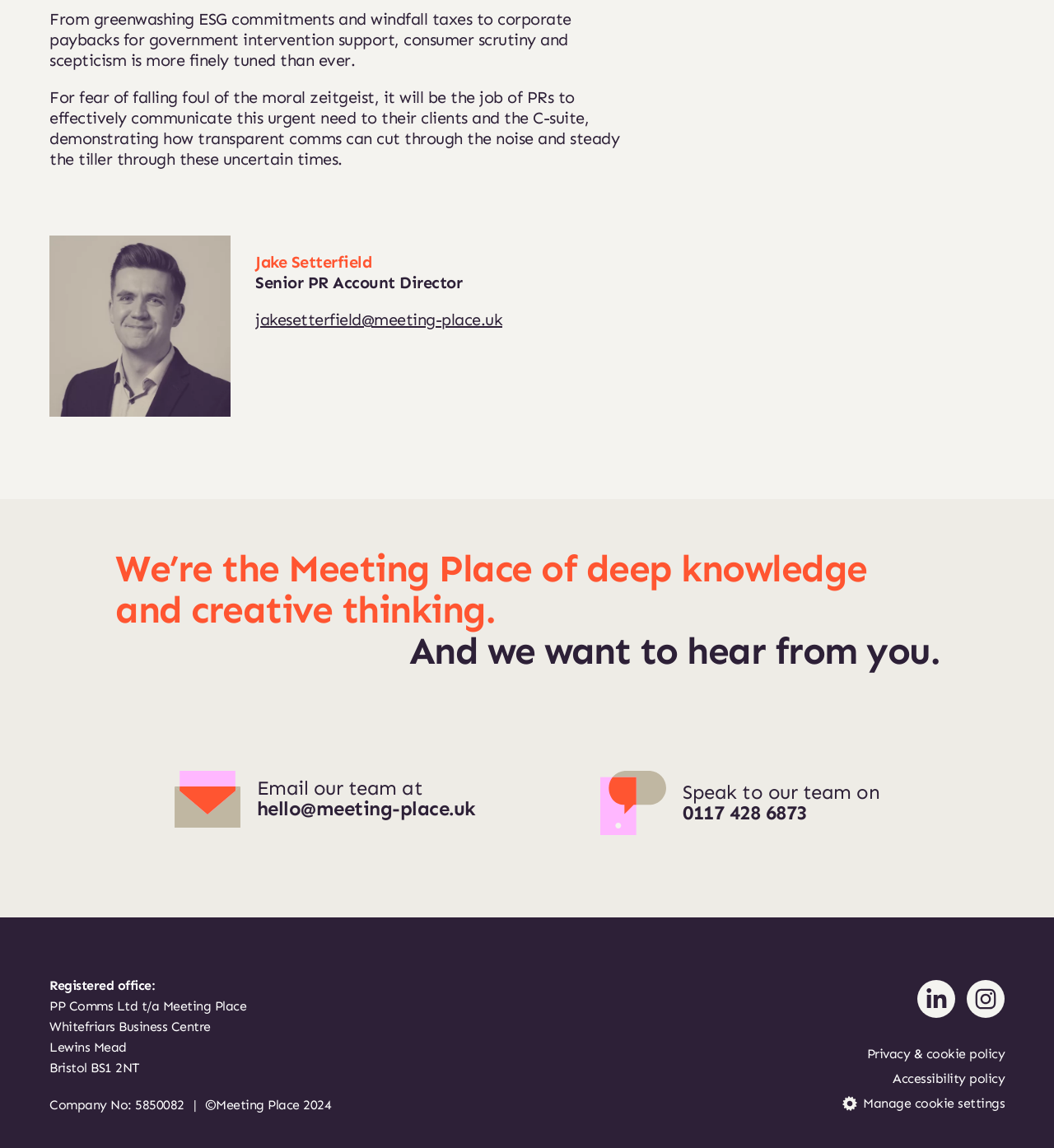Determine the bounding box coordinates for the area that should be clicked to carry out the following instruction: "Call the team on 0117 428 6873".

[0.648, 0.697, 0.765, 0.718]